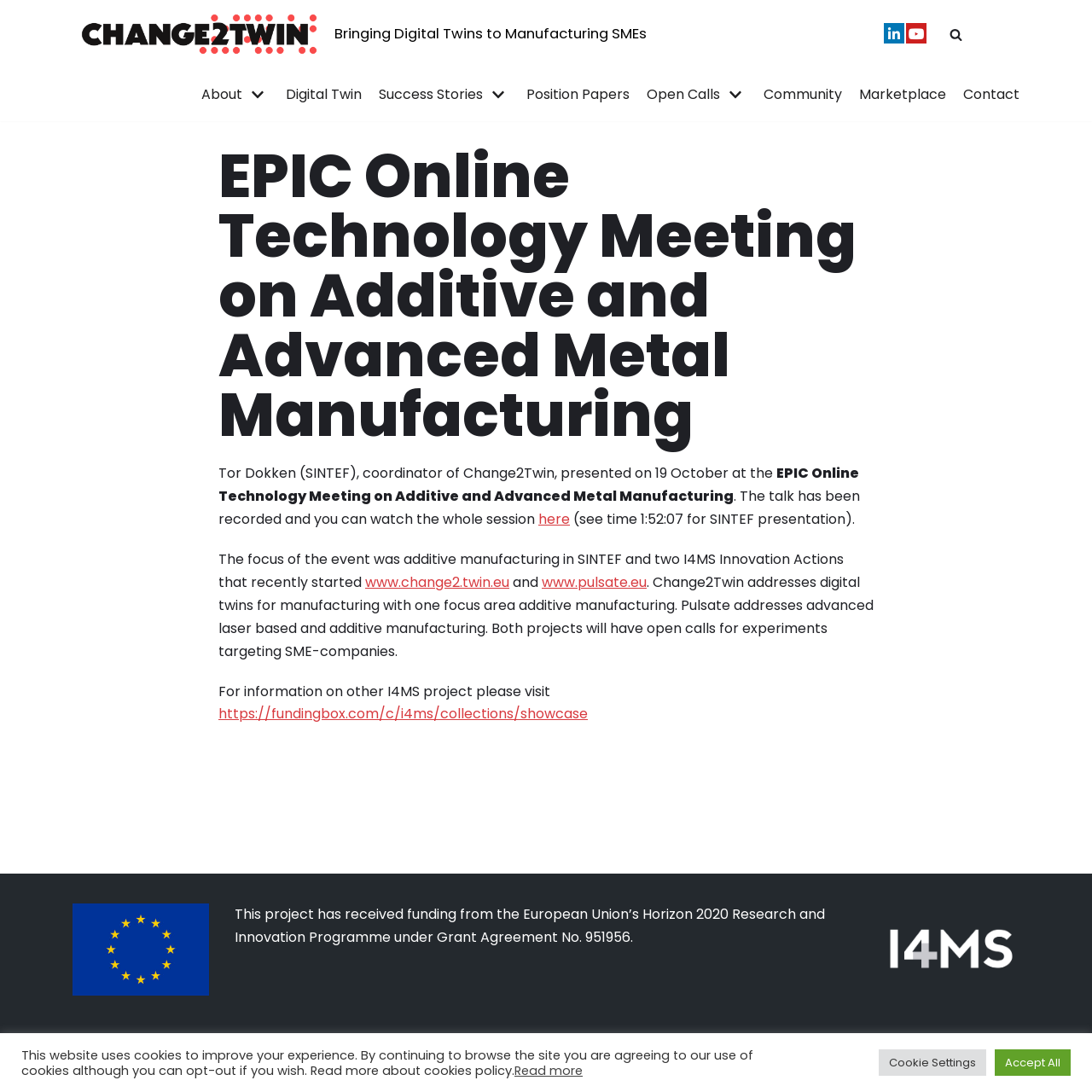What is the URL of the I4MS project showcase?
Could you please answer the question thoroughly and with as much detail as possible?

The answer can be found in the article section of the webpage, where it is mentioned that 'For information on other I4MS project please visit https://fundingbox.com/c/i4ms/collections/showcase'.